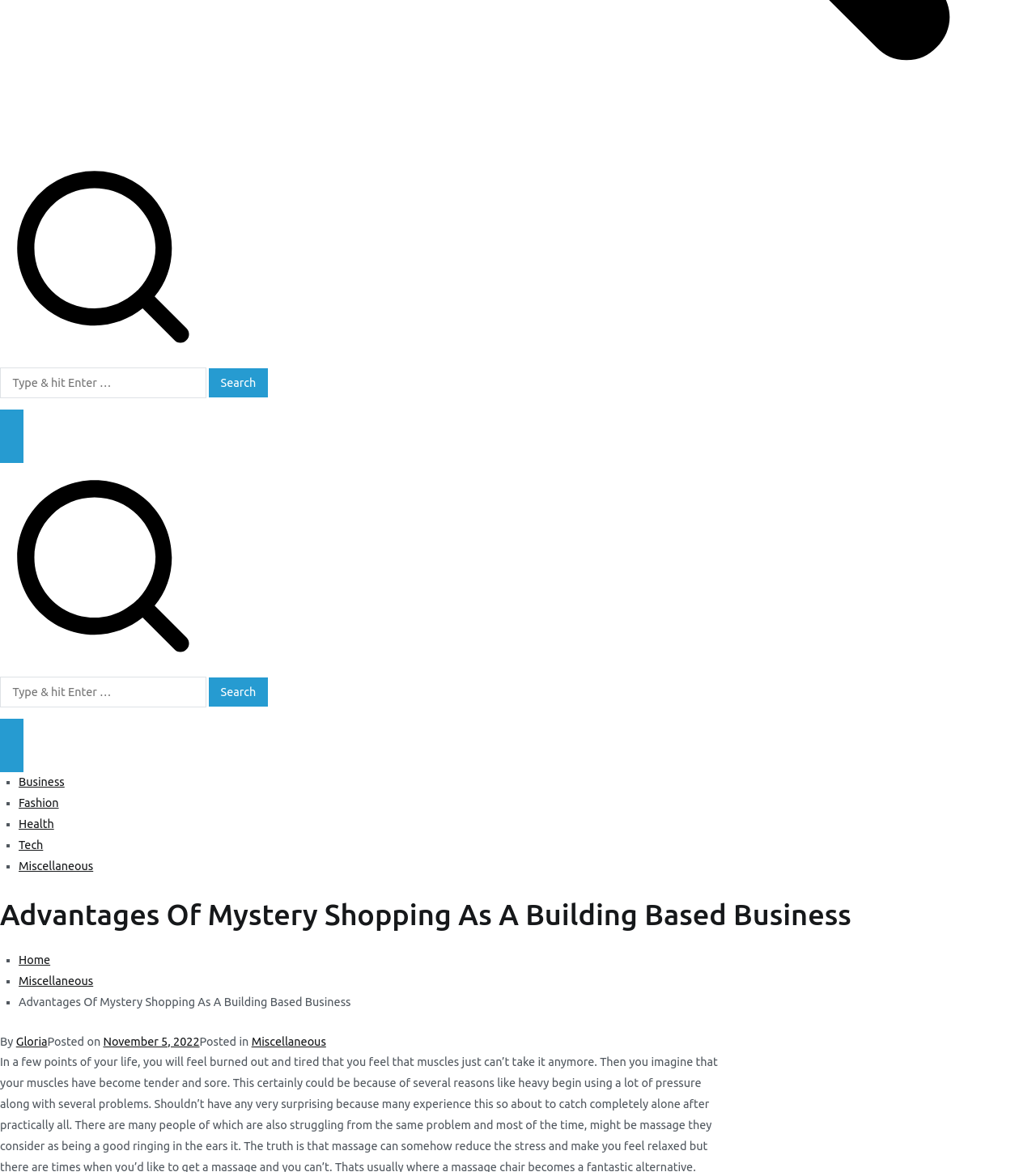What is the topic of the link 'Horse Names'?
Please use the visual content to give a single word or phrase answer.

Horse names